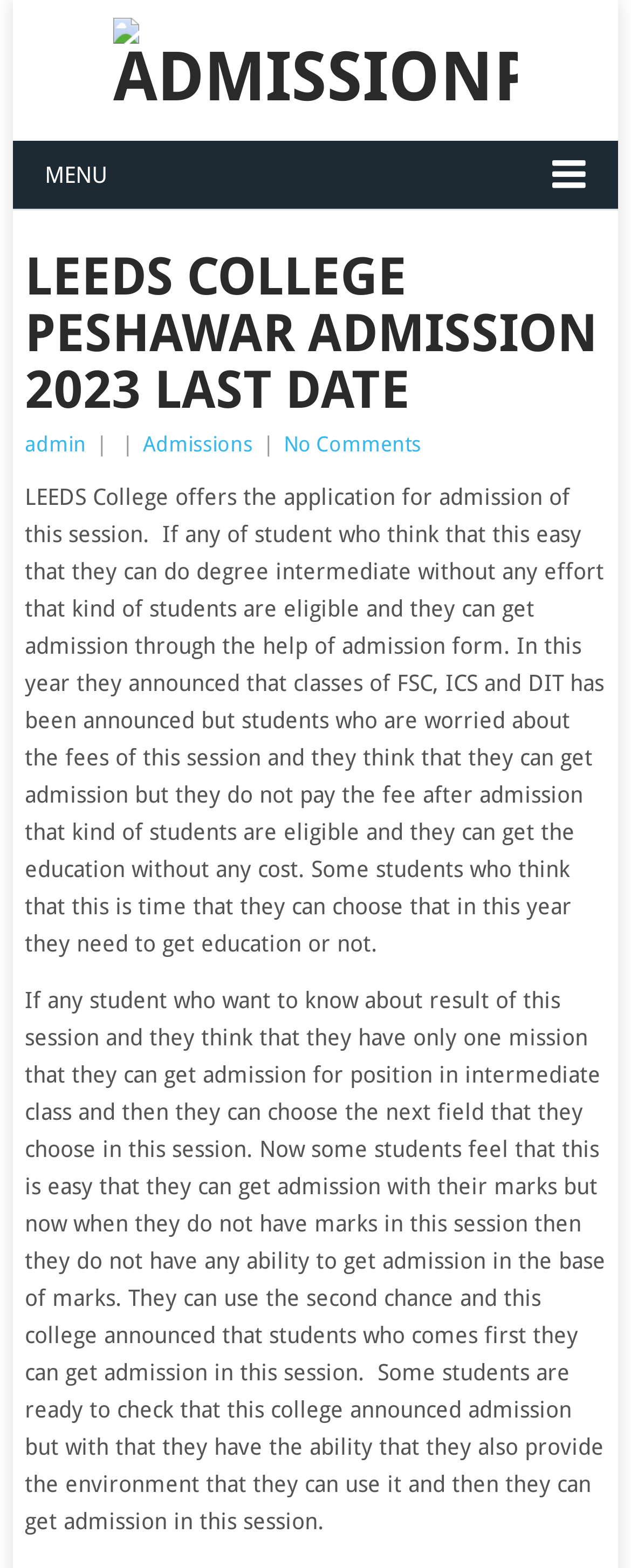Refer to the image and answer the question with as much detail as possible: What is the purpose of the admission form?

According to the static text, the admission form is for students who think they can do their degree intermediate without any effort, and they can get admission through the help of the admission form.